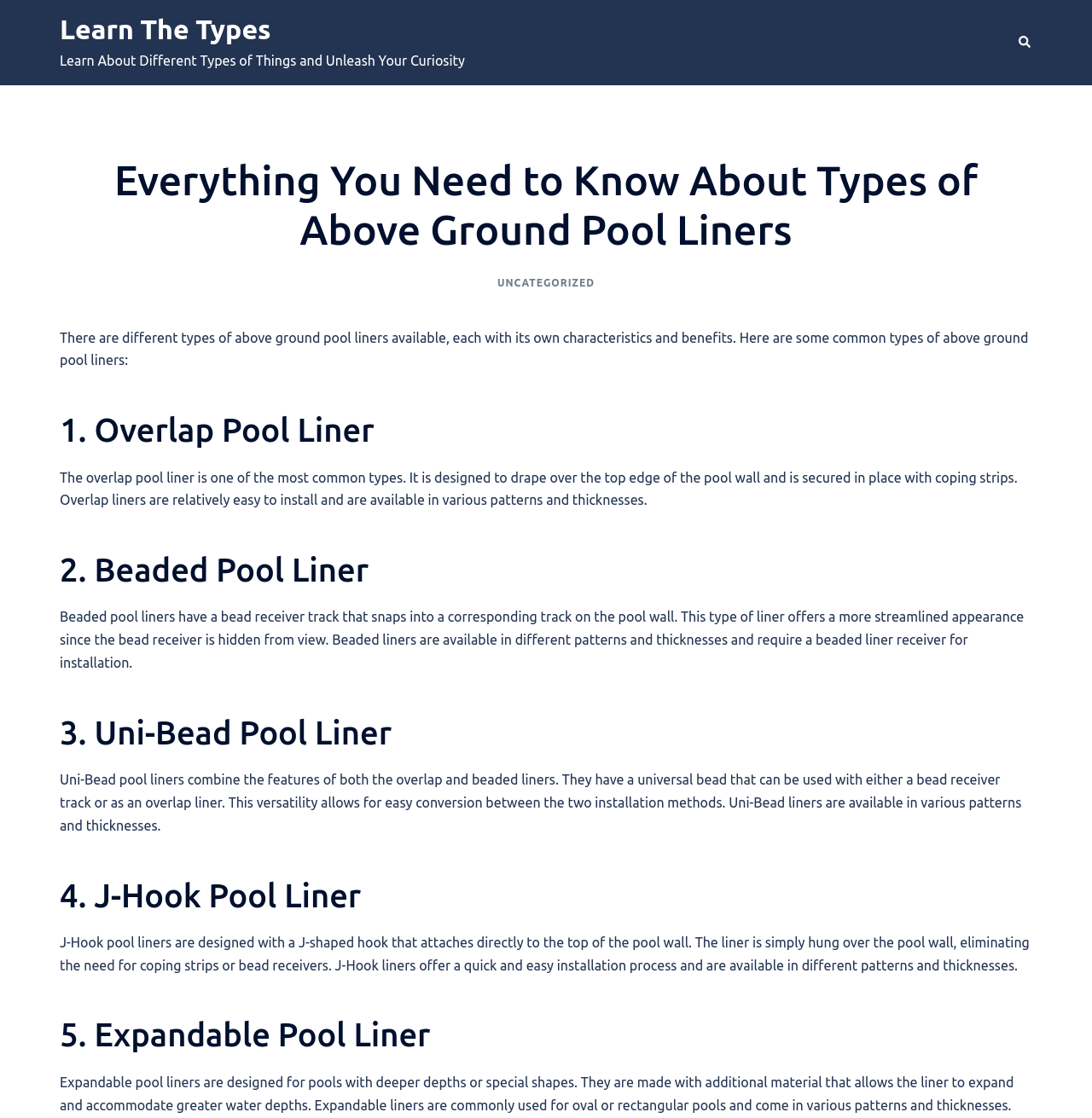Give a one-word or short phrase answer to the question: 
What type of pool is expandable pool liner commonly used for?

Oval or rectangular pools